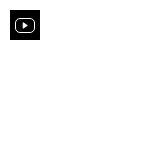Create a detailed narrative of what is happening in the image.

The image features a play button overlaying a semi-transparent background, suggesting it is a video or media thumbnail. The context revolves around the intriguing dynamics of Prince William and Kate Middleton, specifically highlighting their determination in various aspects of their lives. The accompanying title indicates this particular segment focuses on their collective commitments and aspirations, inviting viewers to explore how they navigate their royal duties and personal goals. This engaging visual evokes interest regarding the couple's shared resolve and the potential themes of family and responsibility that permeate their public image.